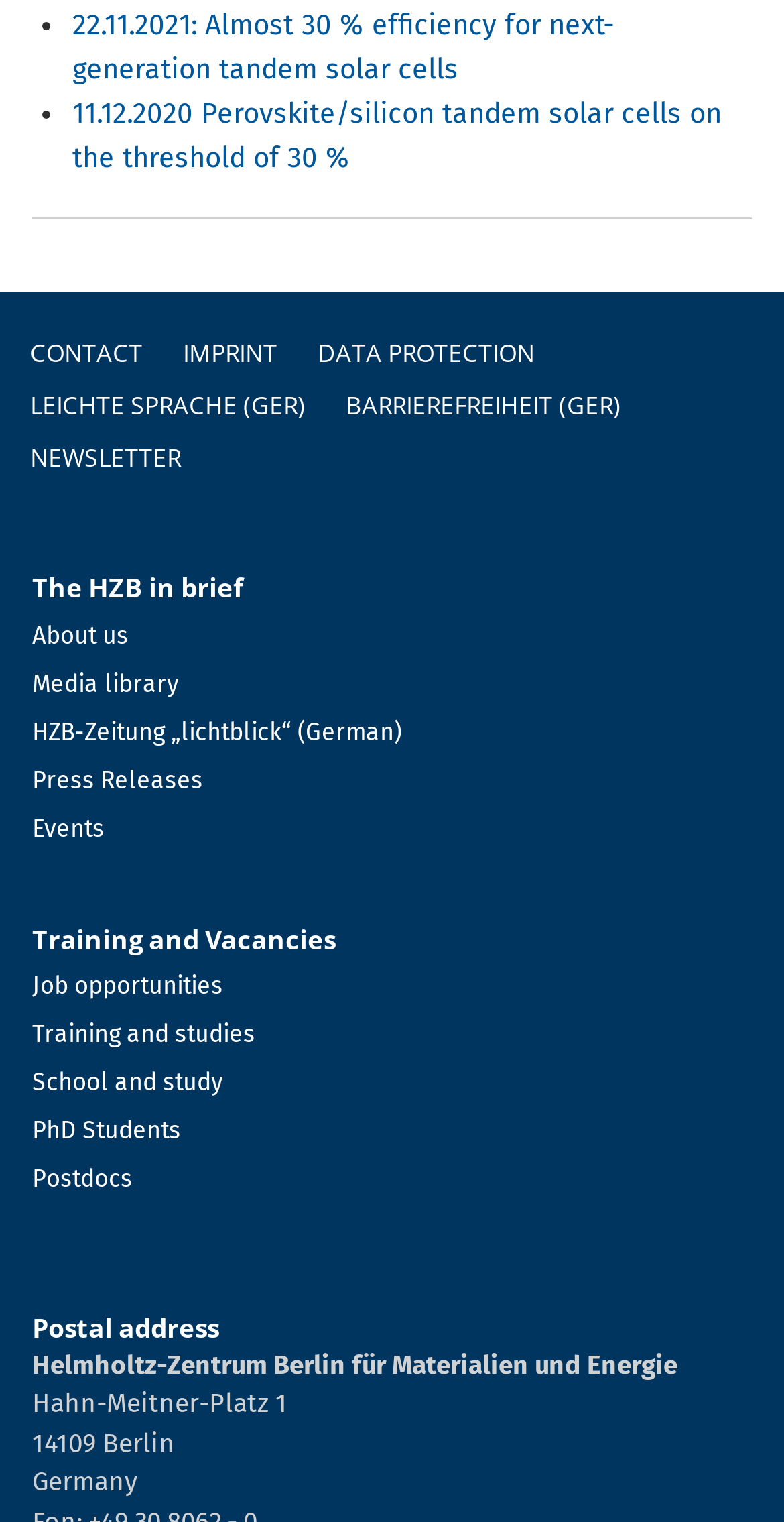Please provide a one-word or phrase answer to the question: 
What is the address of the organization?

Hahn-Meitner-Platz 1, 14109 Berlin, Germany